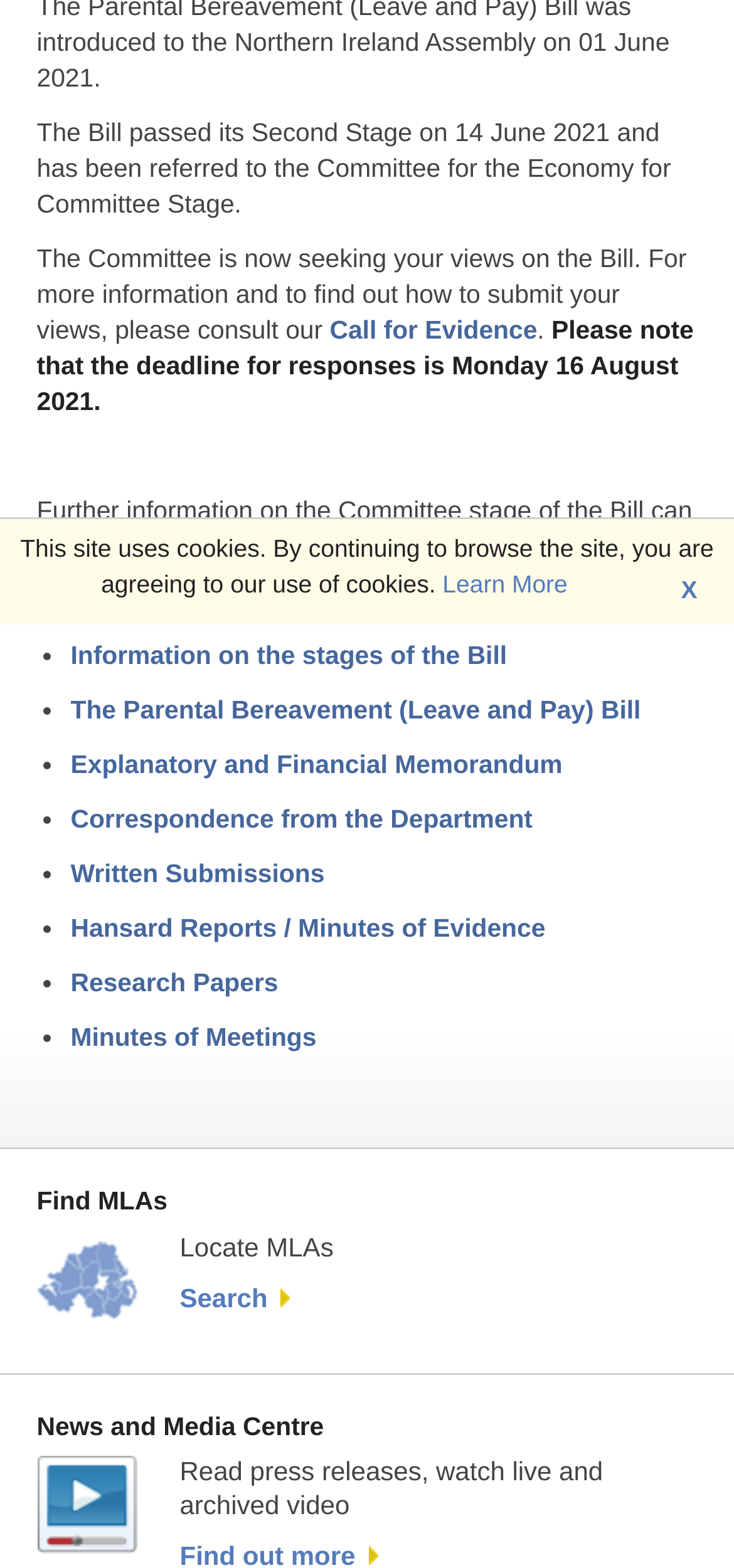Give the bounding box coordinates for this UI element: "Explanatory and Financial Memorandum". The coordinates should be four float numbers between 0 and 1, arranged as [left, top, right, bottom].

[0.096, 0.479, 0.766, 0.497]